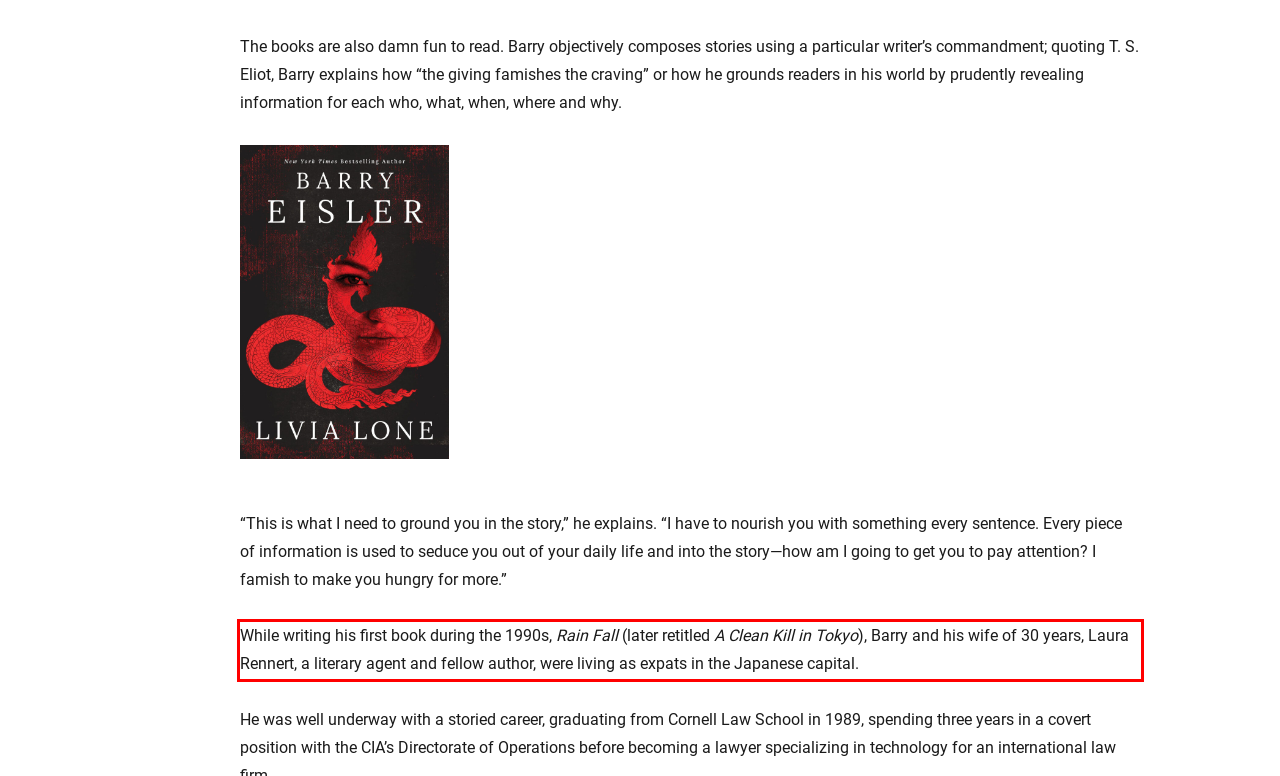You are given a screenshot of a webpage with a UI element highlighted by a red bounding box. Please perform OCR on the text content within this red bounding box.

While writing his first book during the 1990s, Rain Fall (later retitled A Clean Kill in Tokyo), Barry and his wife of 30 years, Laura Rennert, a literary agent and fellow author, were living as expats in the Japanese capital.